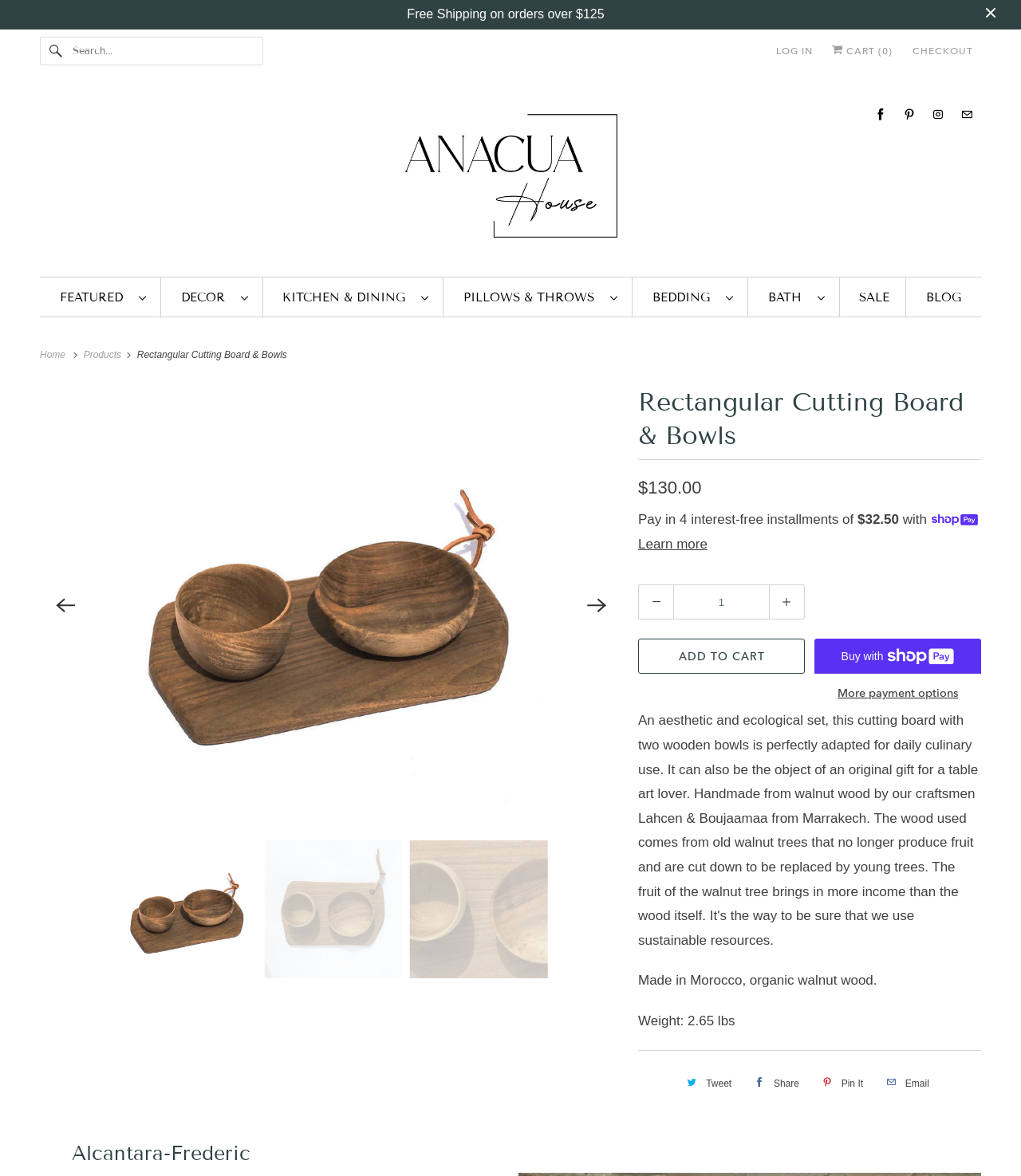How many interest-free installments can be used to pay for the Rectangular Cutting Board & Bowls?
Refer to the image and provide a one-word or short phrase answer.

4